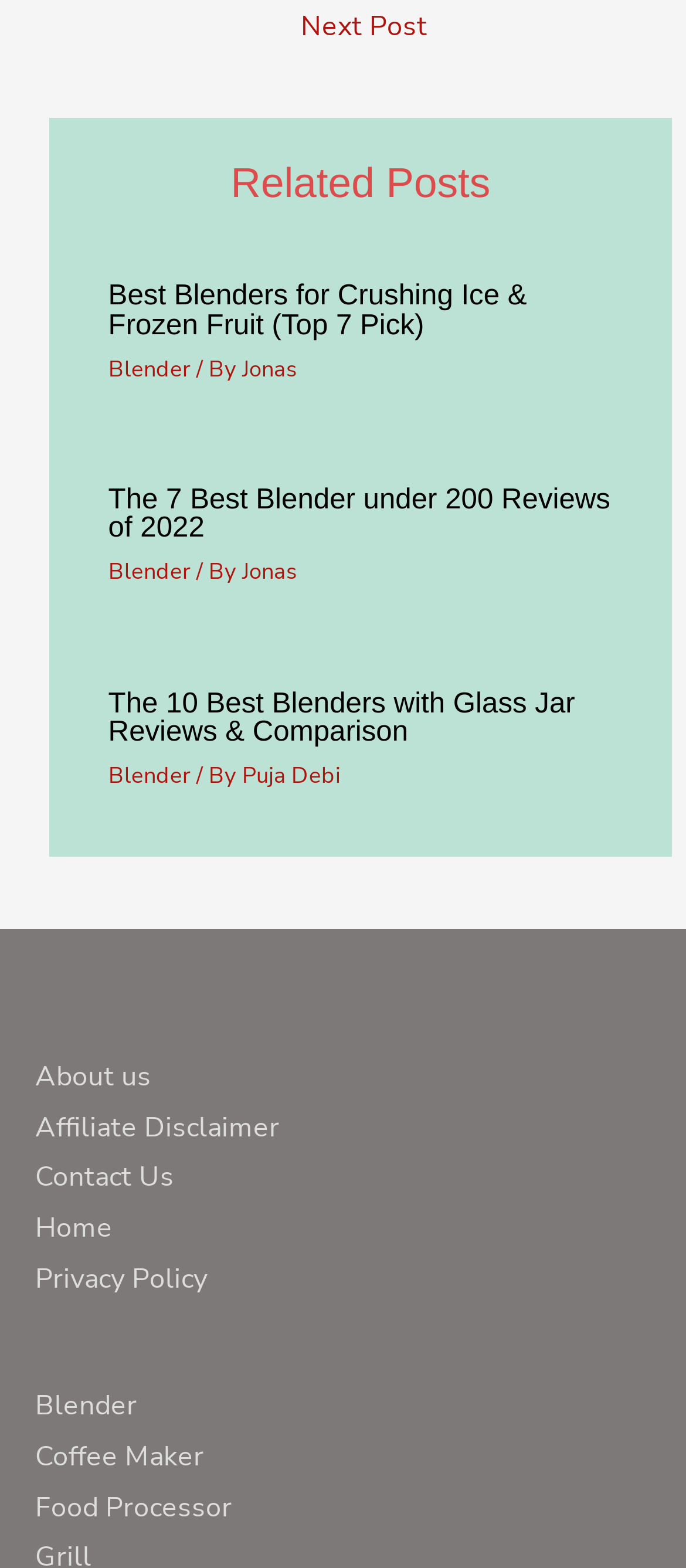How many categories are listed at the bottom?
Based on the visual information, provide a detailed and comprehensive answer.

I counted the number of link elements at the bottom of the page, which are [719], [720], and [721]. These elements represent categories, and there are three of them.